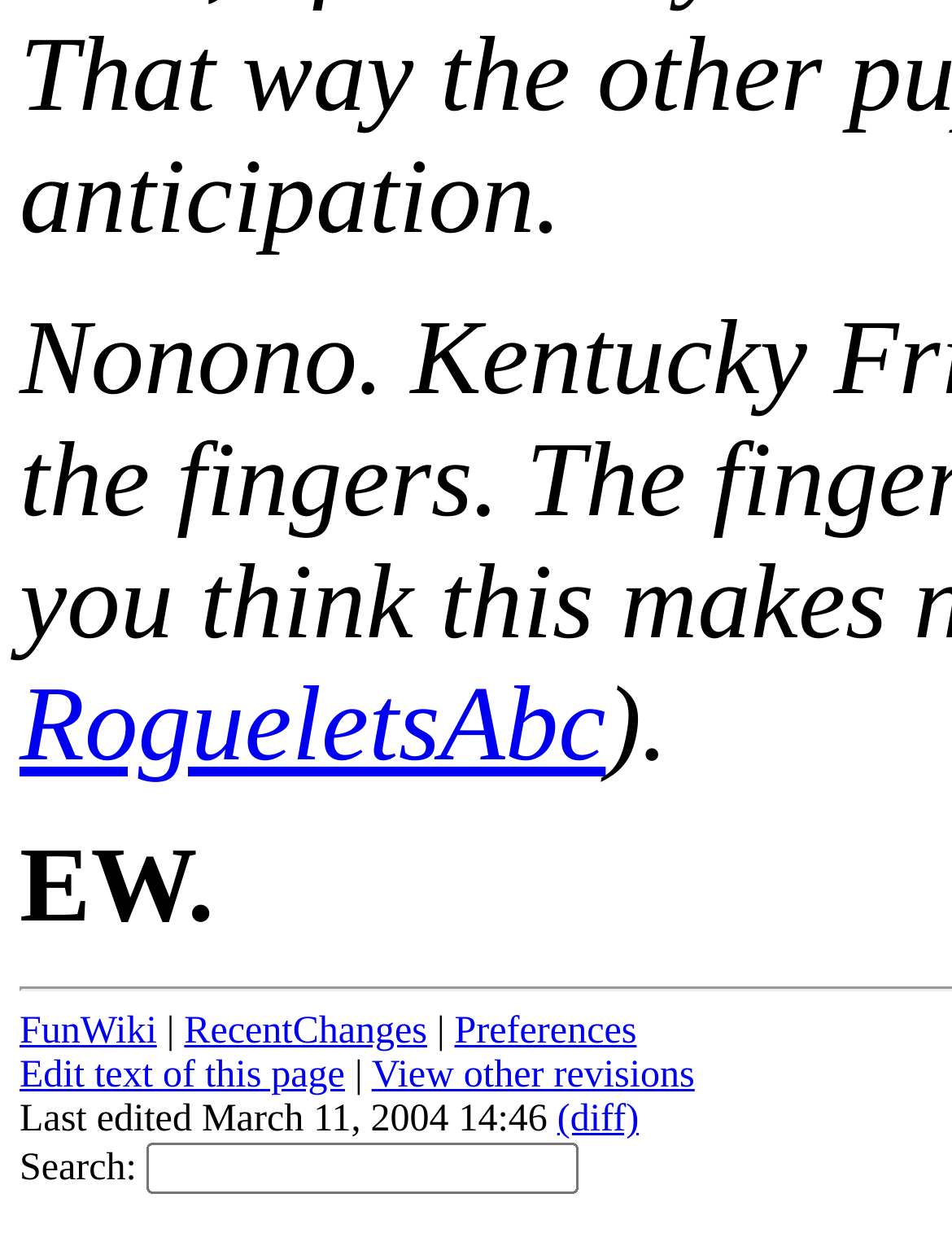How many links are there in the top section?
Using the image provided, answer with just one word or phrase.

5